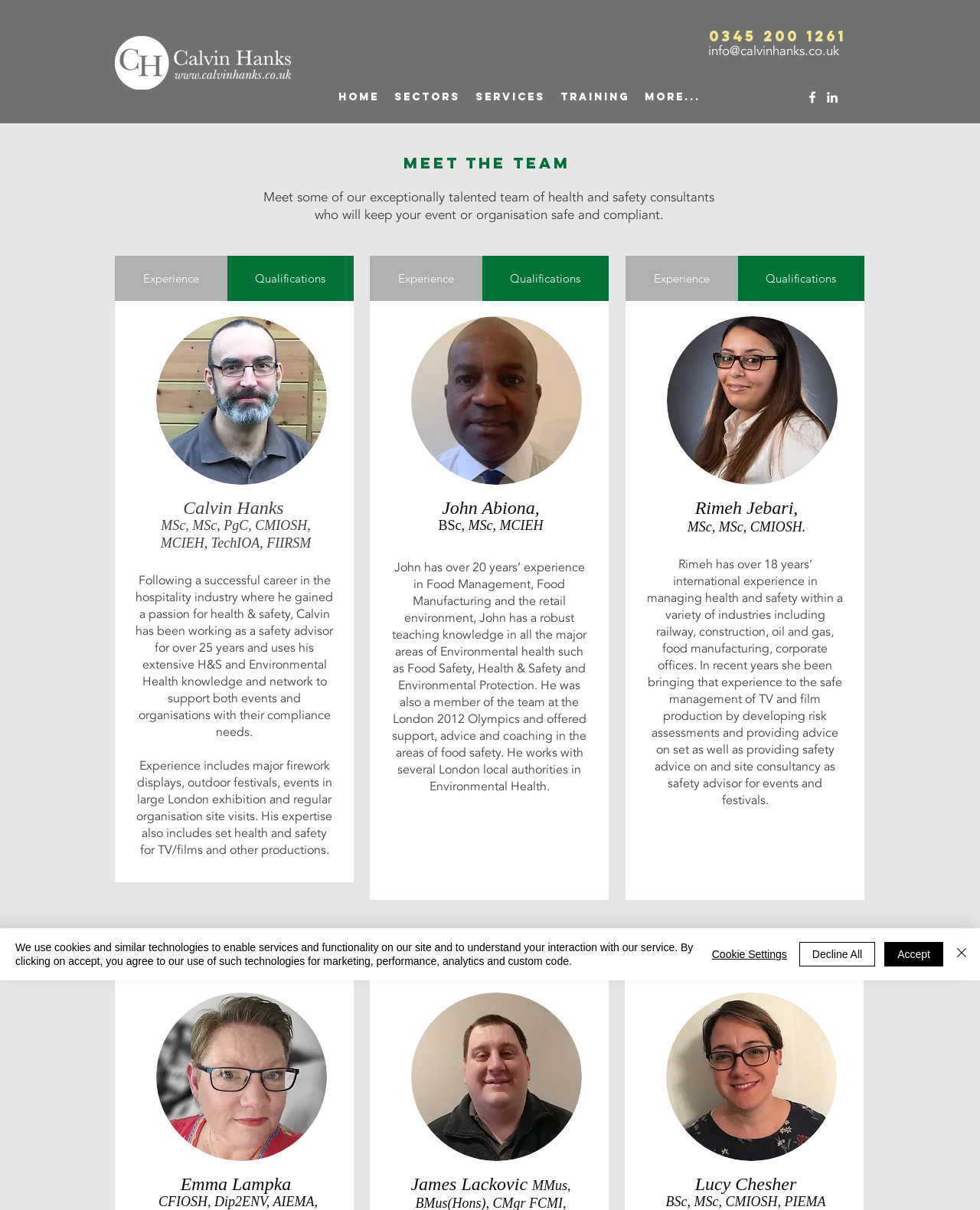Respond with a single word or phrase for the following question: 
How many social media links are there?

2